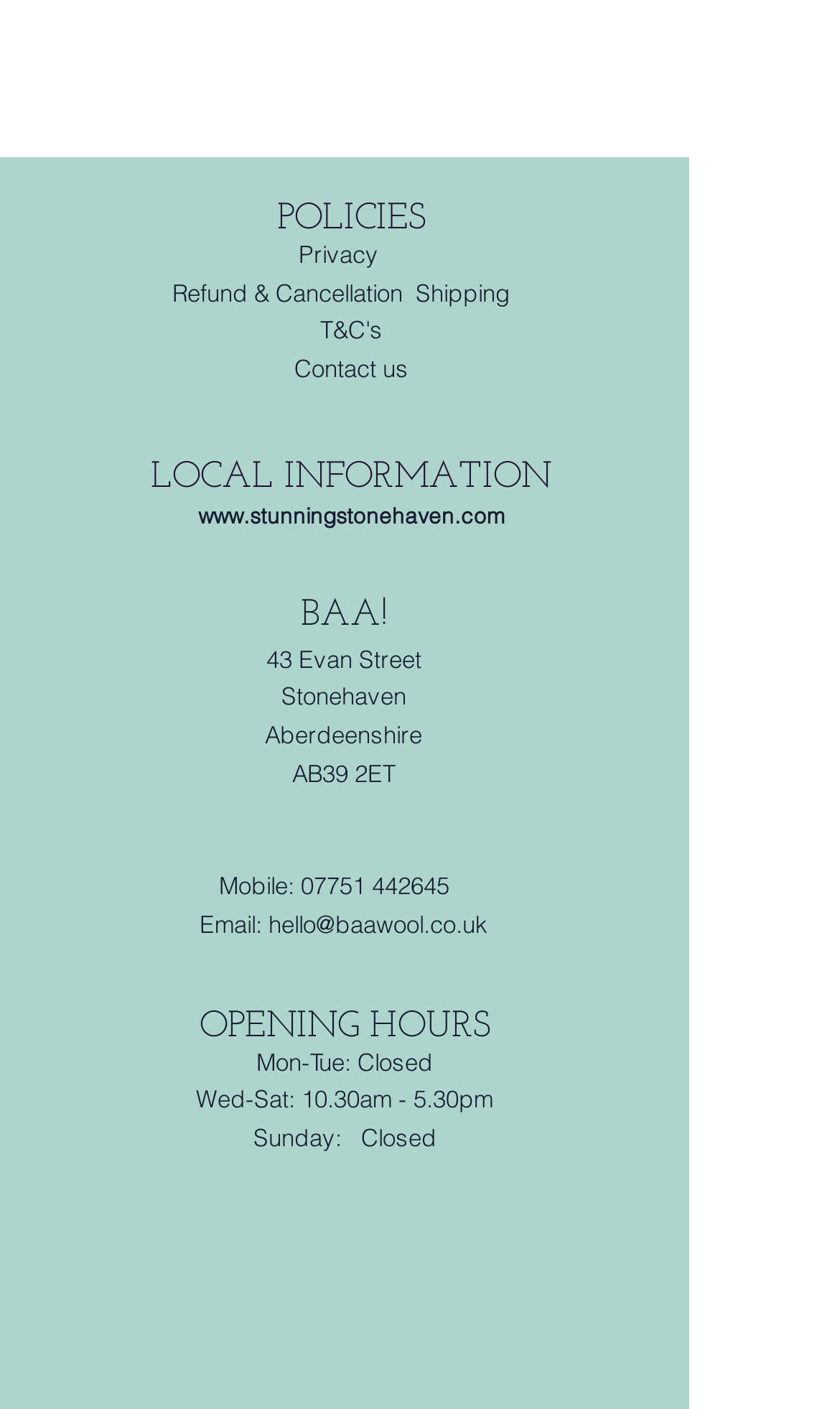What is the website's contact email?
Using the screenshot, give a one-word or short phrase answer.

hello@baawool.co.uk